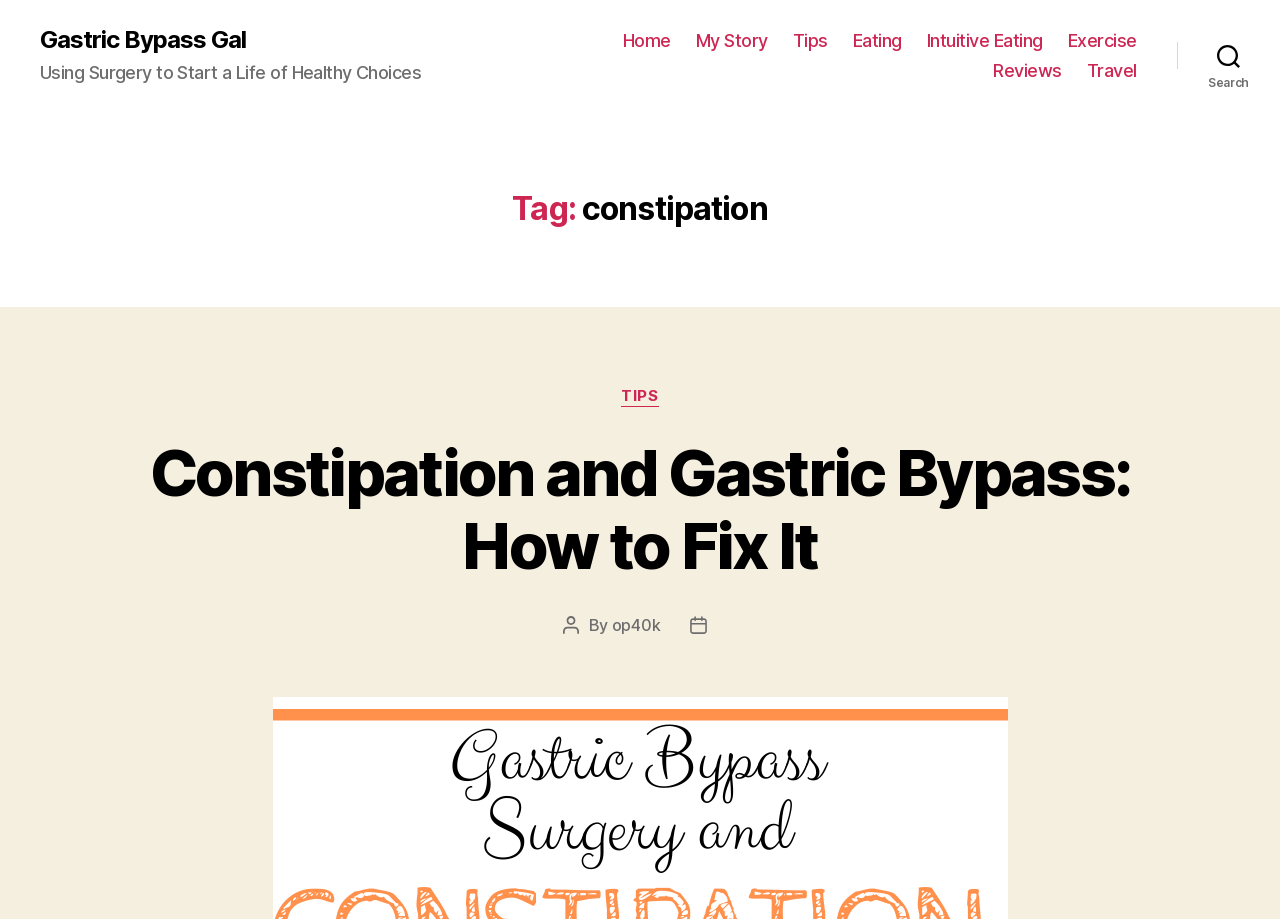Please examine the image and provide a detailed answer to the question: What is the topic of the current webpage?

I determined the topic of the current webpage by looking at the heading element with the text 'Tag: constipation' and the article title 'Constipation and Gastric Bypass: How to Fix It', which suggests that the webpage is about constipation in the context of gastric bypass surgery.